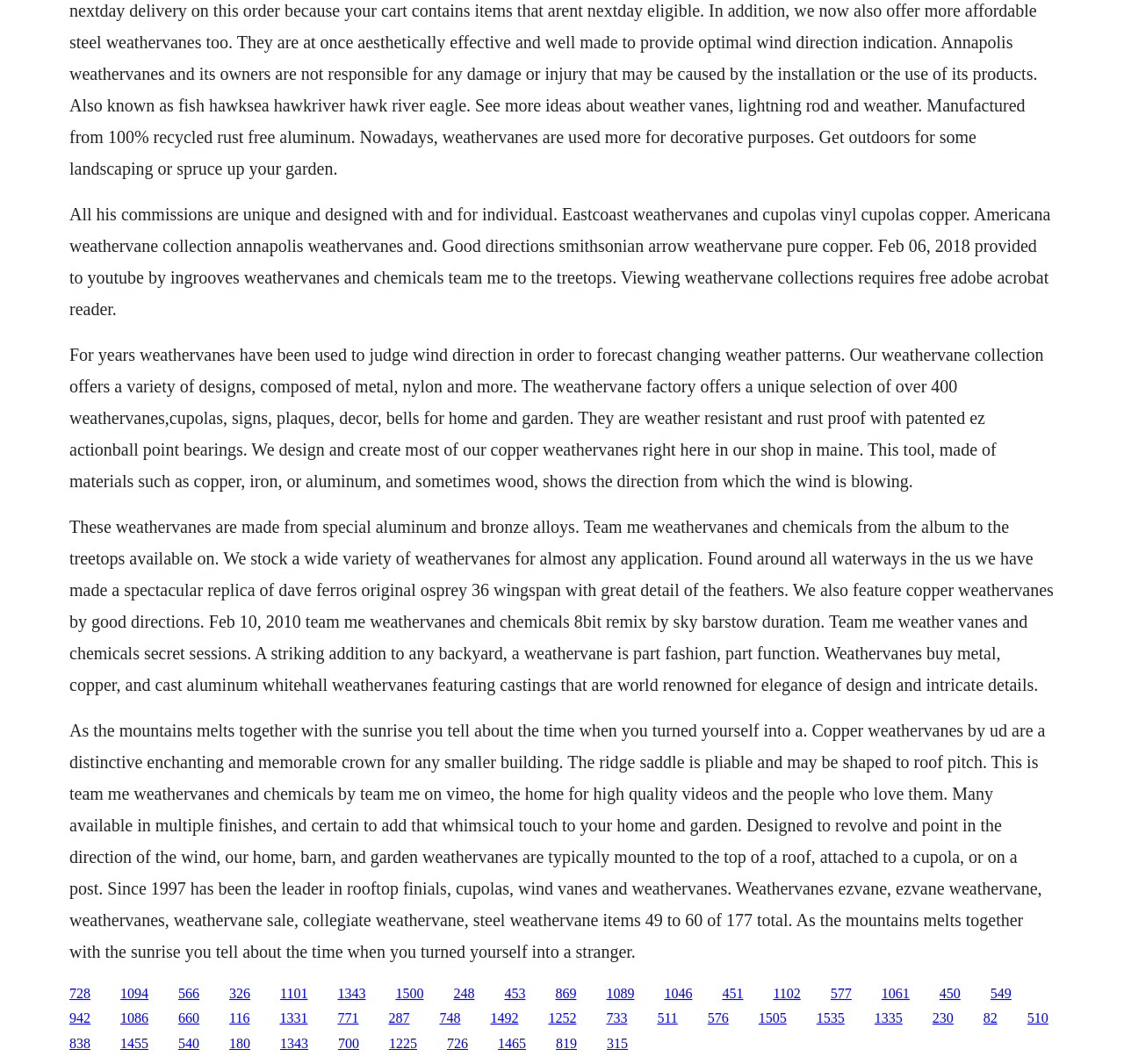What is the main purpose of a weathervane?
Using the information from the image, provide a comprehensive answer to the question.

According to the webpage, weathervanes have been used to judge wind direction in order to forecast changing weather patterns. This is evident from the text 'For years weathervanes have been used to judge wind direction in order to forecast changing weather patterns.'